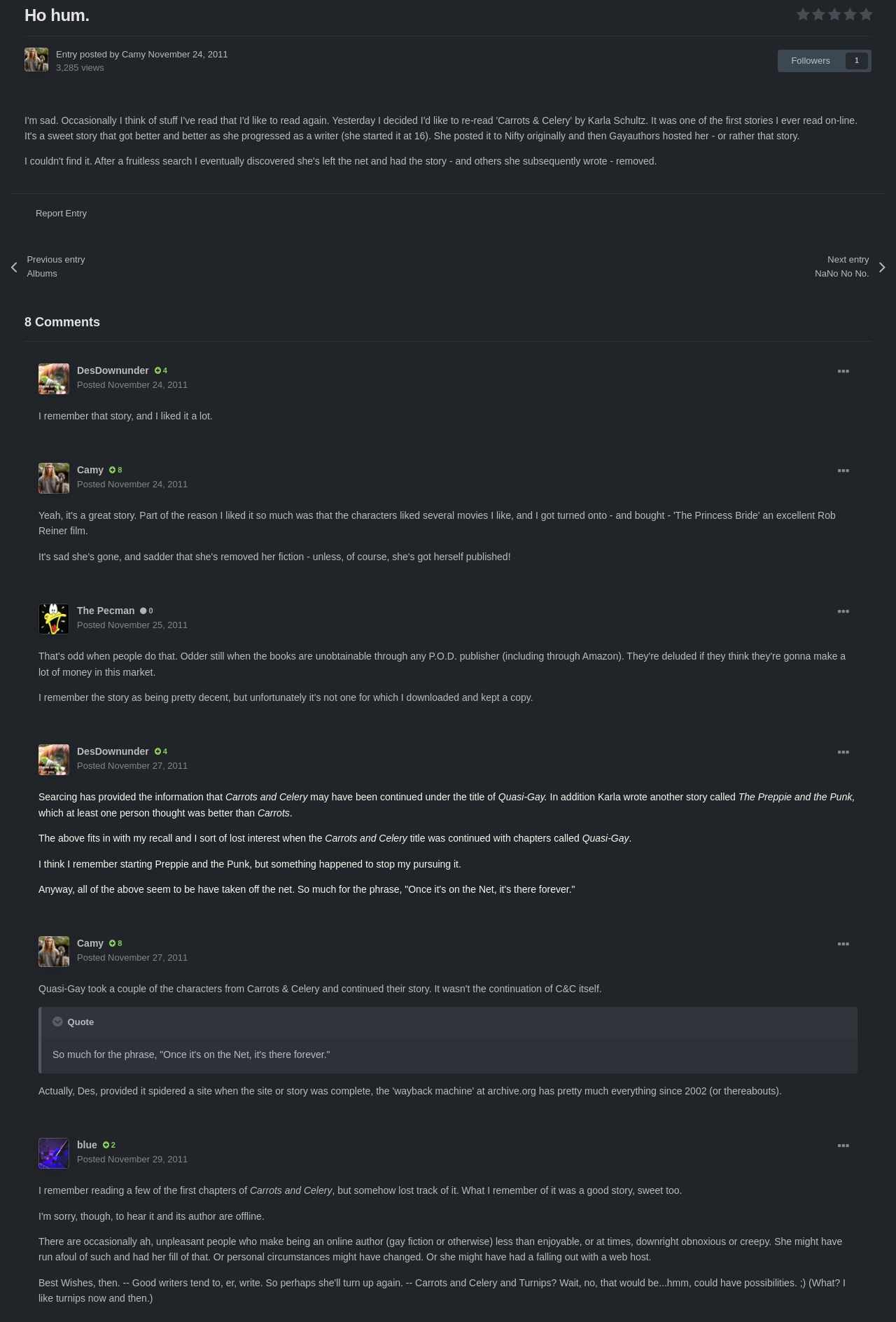Give the bounding box coordinates for this UI element: "title="More options..."". The coordinates should be four float numbers between 0 and 1, arranged as [left, top, right, bottom].

[0.926, 0.708, 0.957, 0.721]